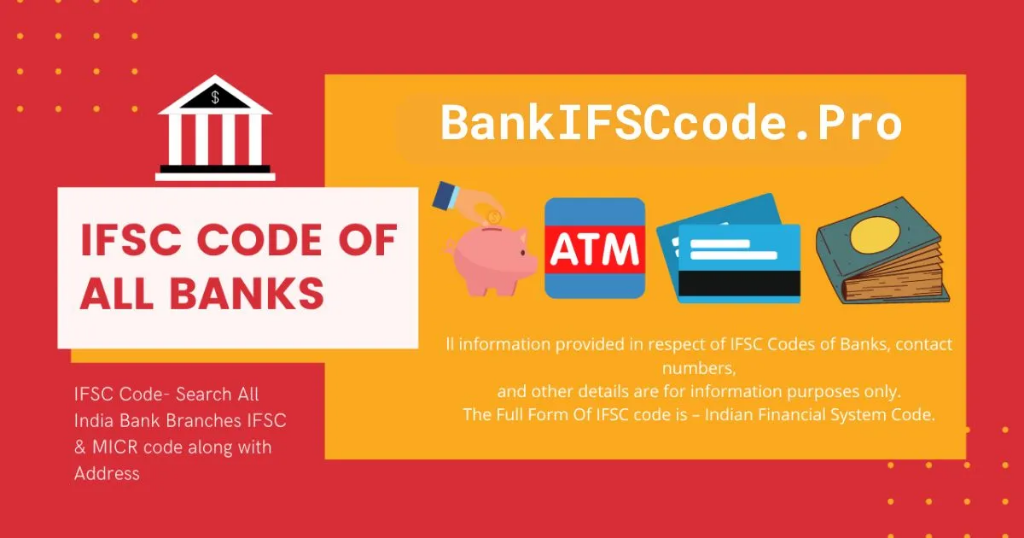Provide a thorough and detailed response to the question by examining the image: 
What does the vibrant red and yellow background convey?

The vibrant red and yellow background of the promotional banner effectively captures attention and conveys a sense of reliability and energy, making the website an inviting resource for those seeking banking information.